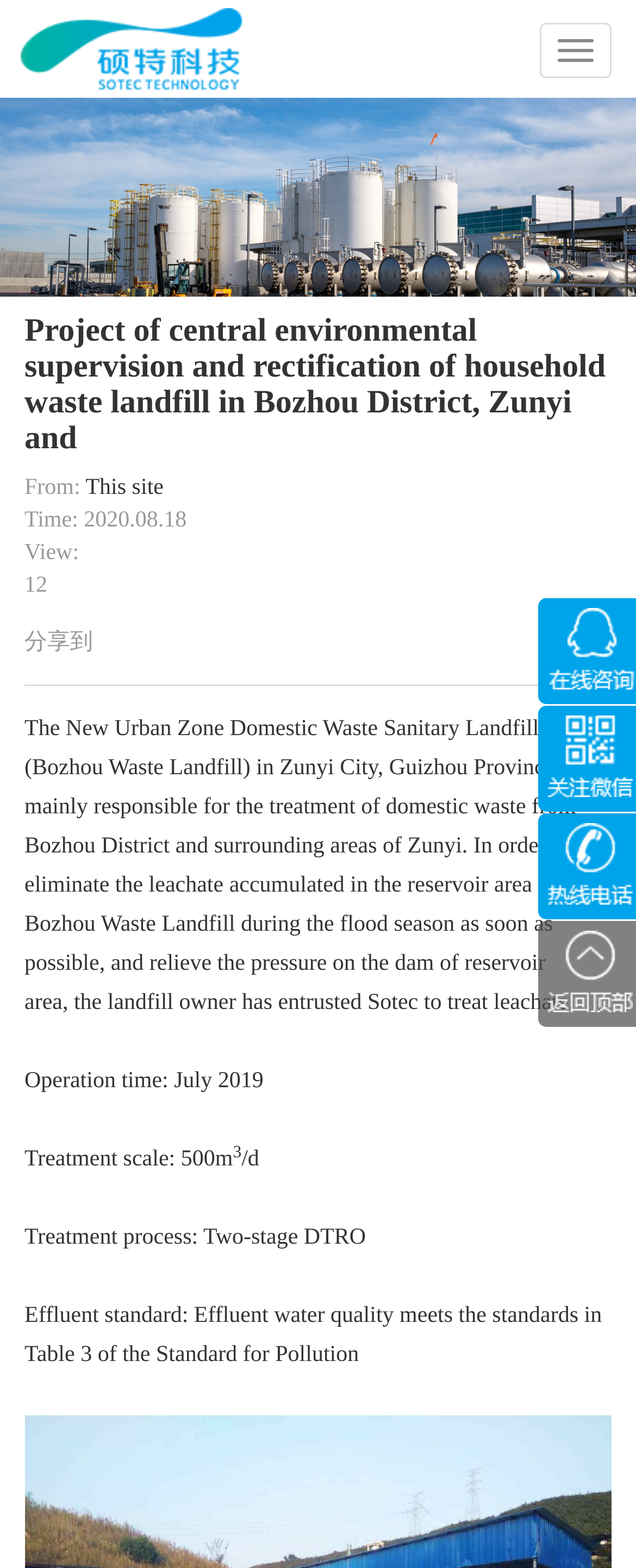Please reply to the following question with a single word or a short phrase:
What is the treatment scale?

500m